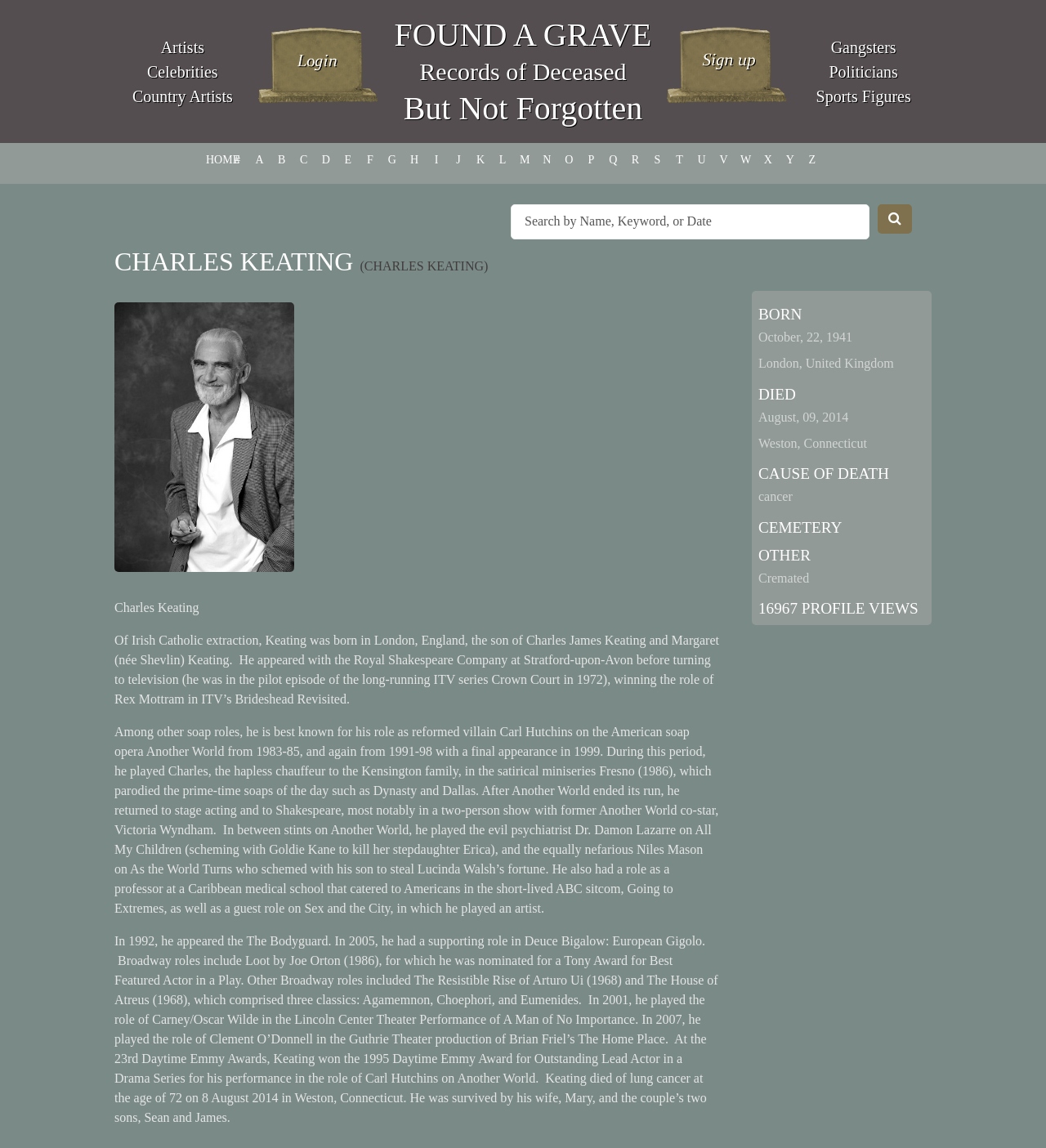Please find the bounding box coordinates of the element that needs to be clicked to perform the following instruction: "Search for artists". The bounding box coordinates should be four float numbers between 0 and 1, represented as [left, top, right, bottom].

[0.154, 0.032, 0.195, 0.048]